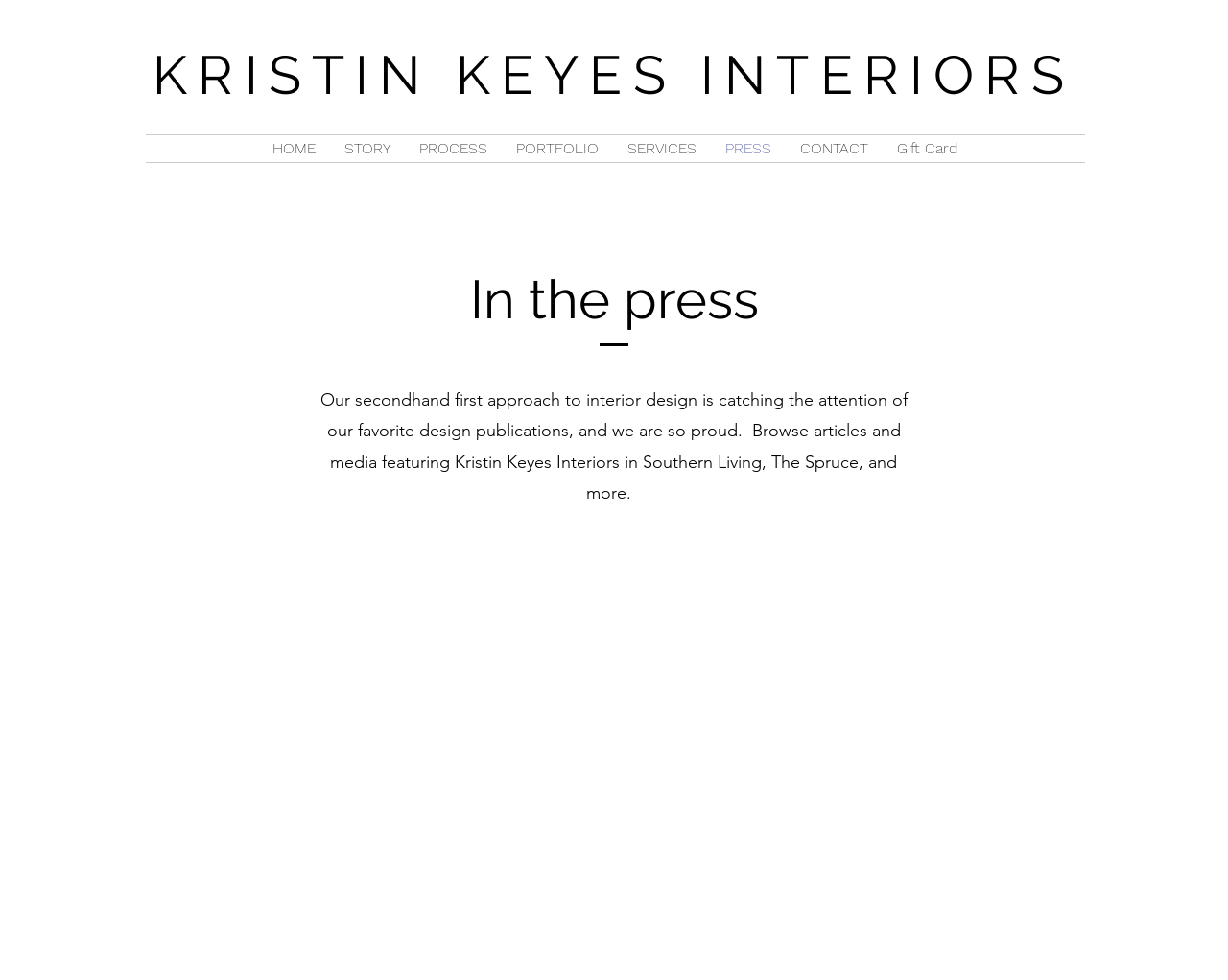Kindly provide the bounding box coordinates of the section you need to click on to fulfill the given instruction: "view portfolio".

[0.409, 0.138, 0.499, 0.165]